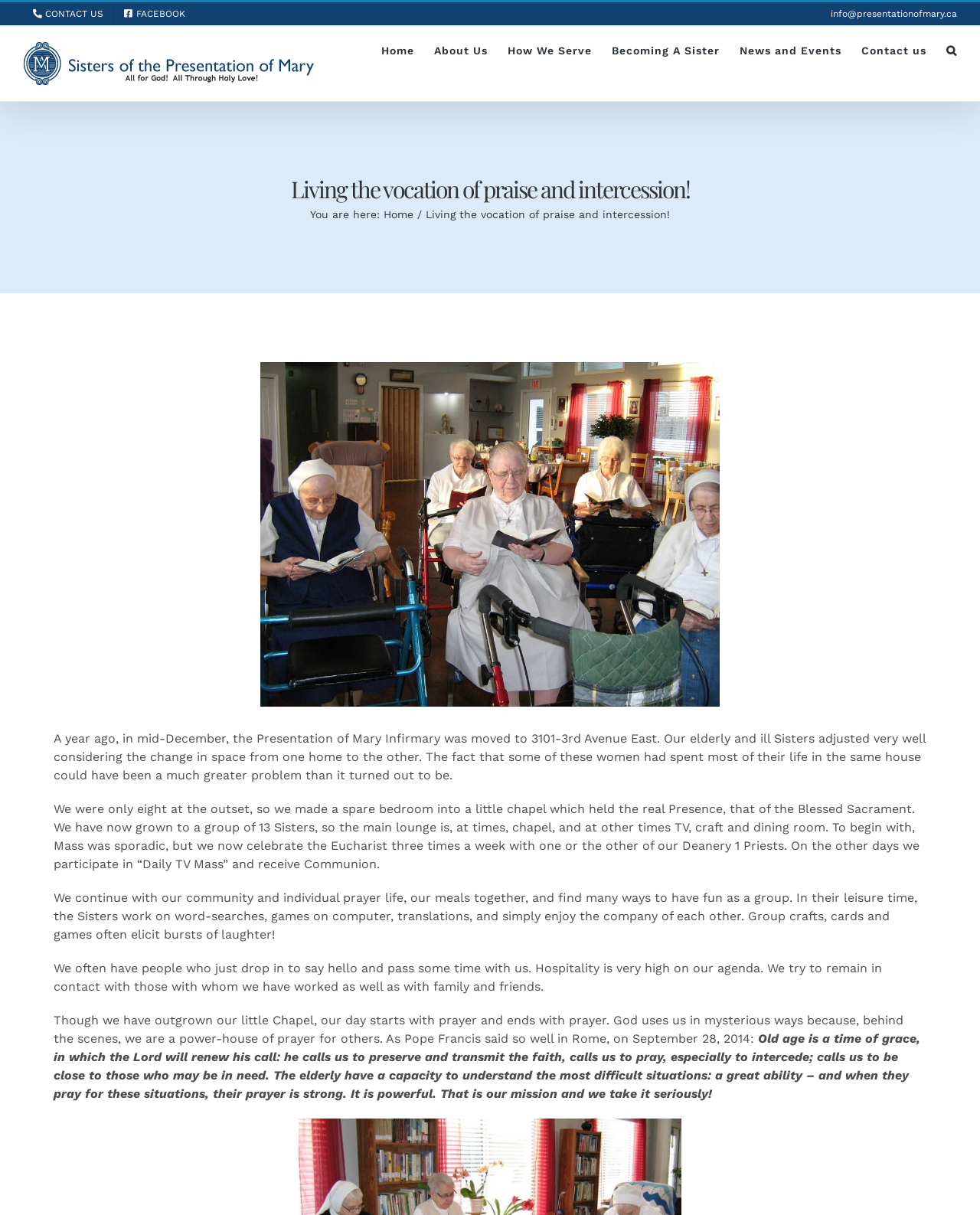Identify the bounding box for the element characterized by the following description: "Go to Top".

[0.904, 0.784, 0.941, 0.807]